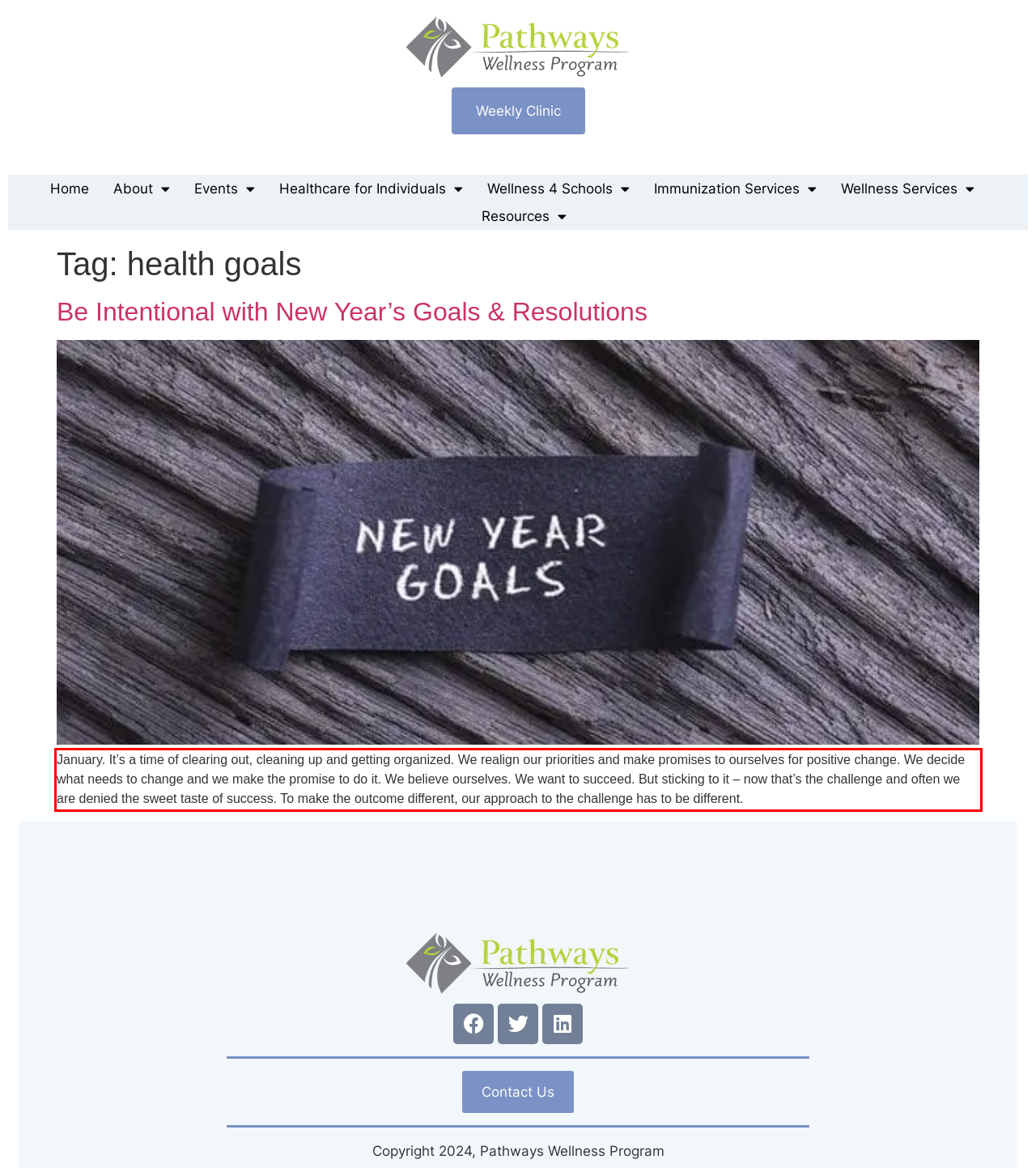There is a screenshot of a webpage with a red bounding box around a UI element. Please use OCR to extract the text within the red bounding box.

January. It’s a time of clearing out, cleaning up and getting organized. We realign our priorities and make promises to ourselves for positive change. We decide what needs to change and we make the promise to do it. We believe ourselves. We want to succeed. But sticking to it – now that’s the challenge and often we are denied the sweet taste of success. To make the outcome different, our approach to the challenge has to be different.